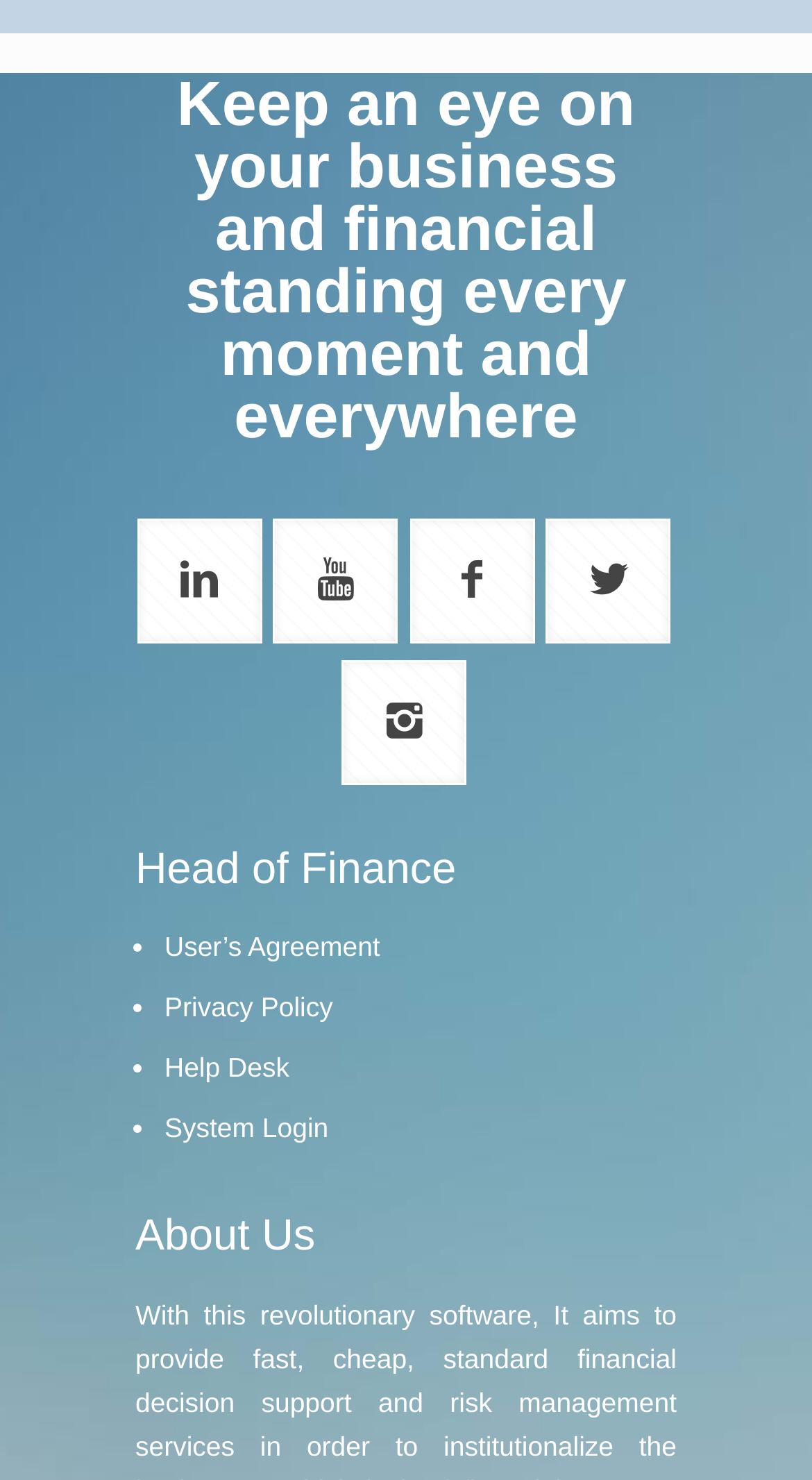What is the text of the last link?
Look at the screenshot and respond with a single word or phrase.

About Us